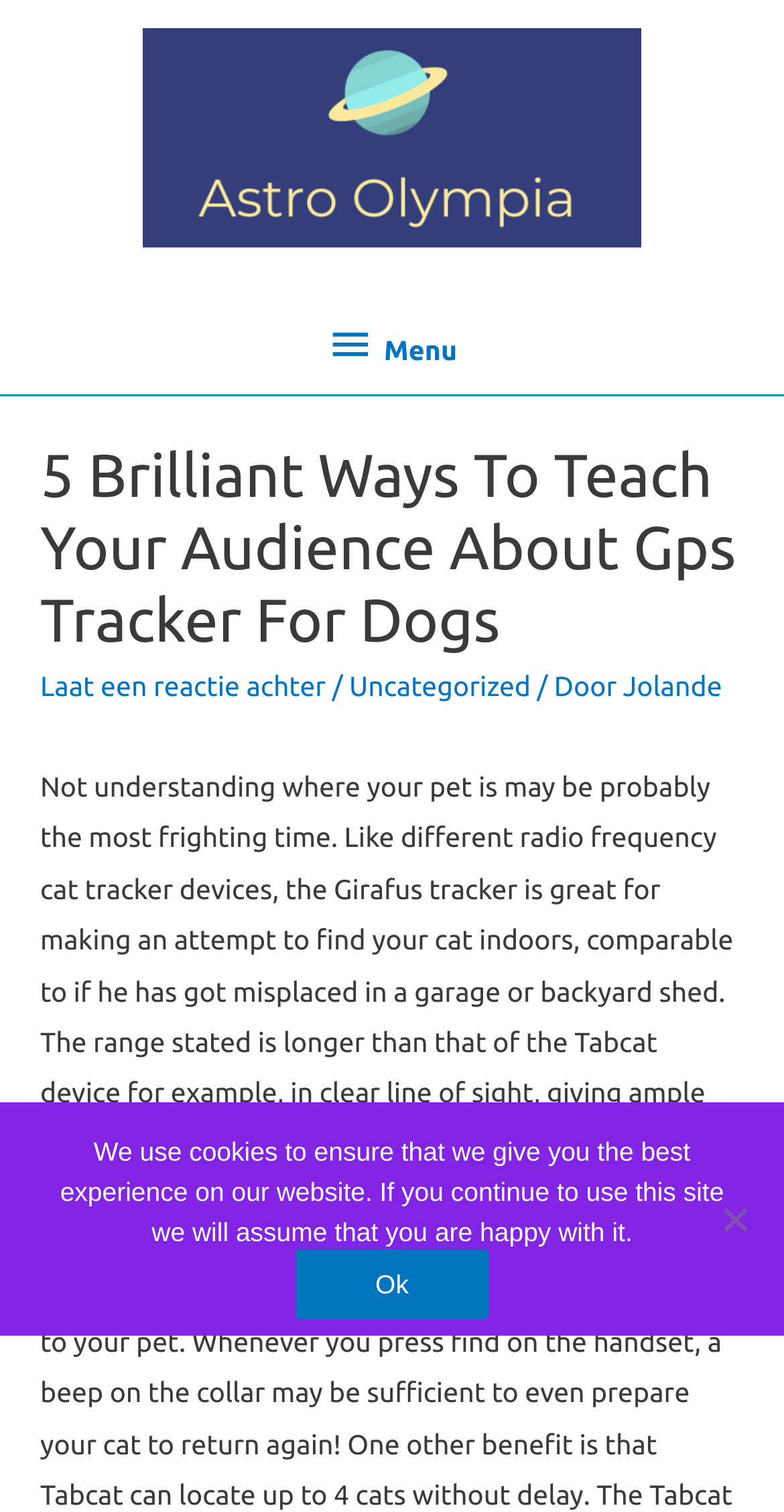Determine the bounding box coordinates for the UI element matching this description: "Little Sutton".

None